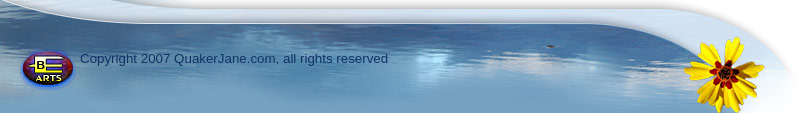Using the information shown in the image, answer the question with as much detail as possible: What is the year of the copyright notice?

The caption indicates that the lower part of the image contains the copyright notice, 'Copyright 2007 QuakerJane.com, all rights reserved', which provides a sense of authenticity.